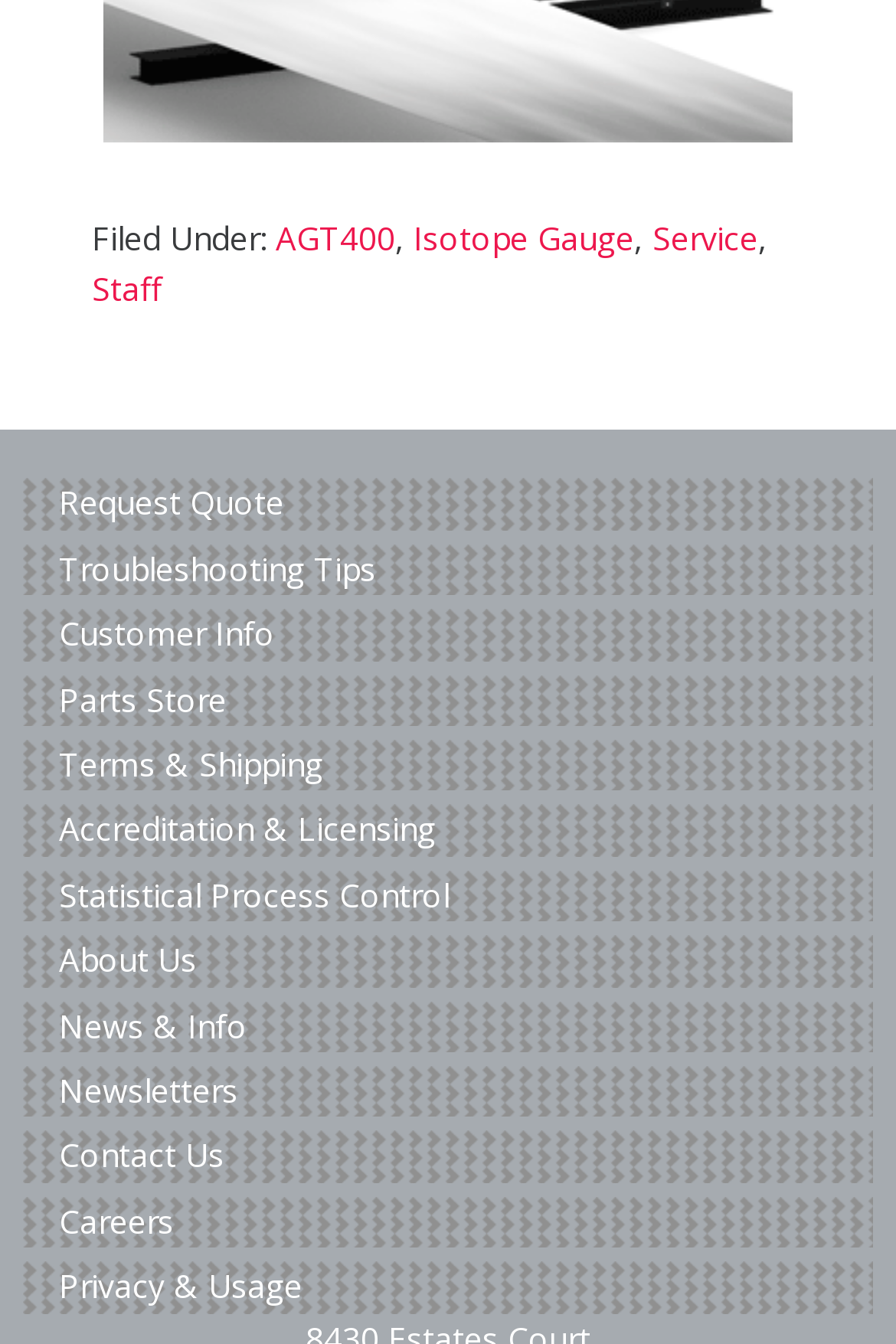Look at the image and write a detailed answer to the question: 
What type of information can be found in the 'Customer Info' section?

The 'Customer Info' link suggests that it leads to a section containing information related to customers, such as account details, order history, or support resources.